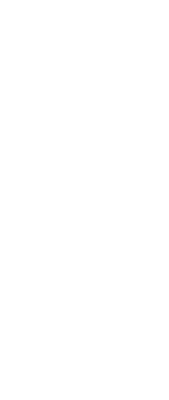Craft a thorough explanation of what is depicted in the image.

The image titled "Masked Desires" features a captivating artistic representation likely related to a romance or fiction theme. The artwork is characterized by a blend of mystery and allure, suggesting themes of intrigue and emotional depth. This image is prominently displayed, inviting viewers to delve into the story it represents, set against the backdrop of an author's promotional content related to passionate historical romance books. The visual serves as a gateway to exploring the narrative and characters in "Masked Desires," enticing readers with its promise of adventure and romance.